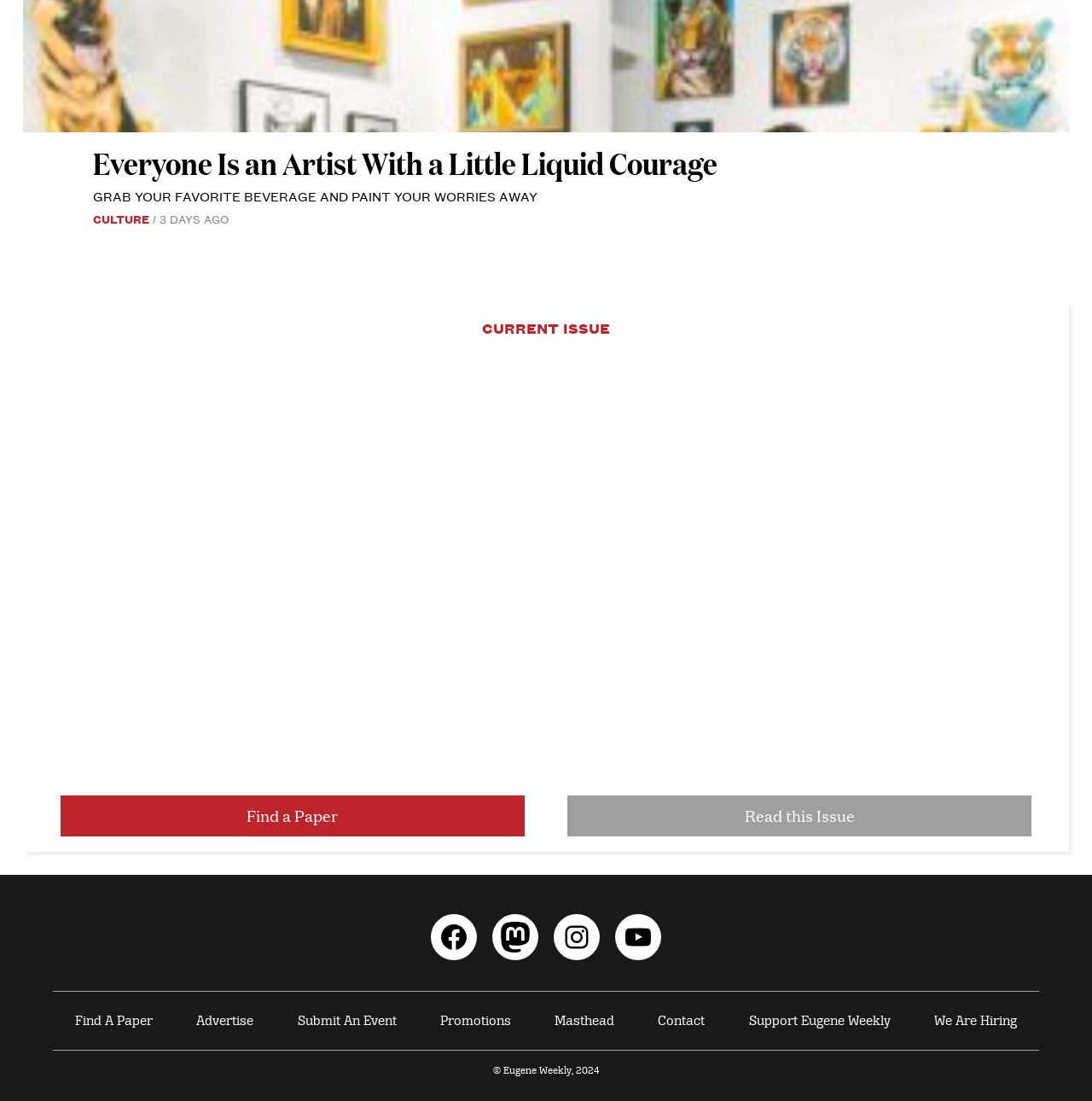Show the bounding box coordinates of the region that should be clicked to follow the instruction: "Read the current issue."

[0.52, 0.722, 0.945, 0.759]